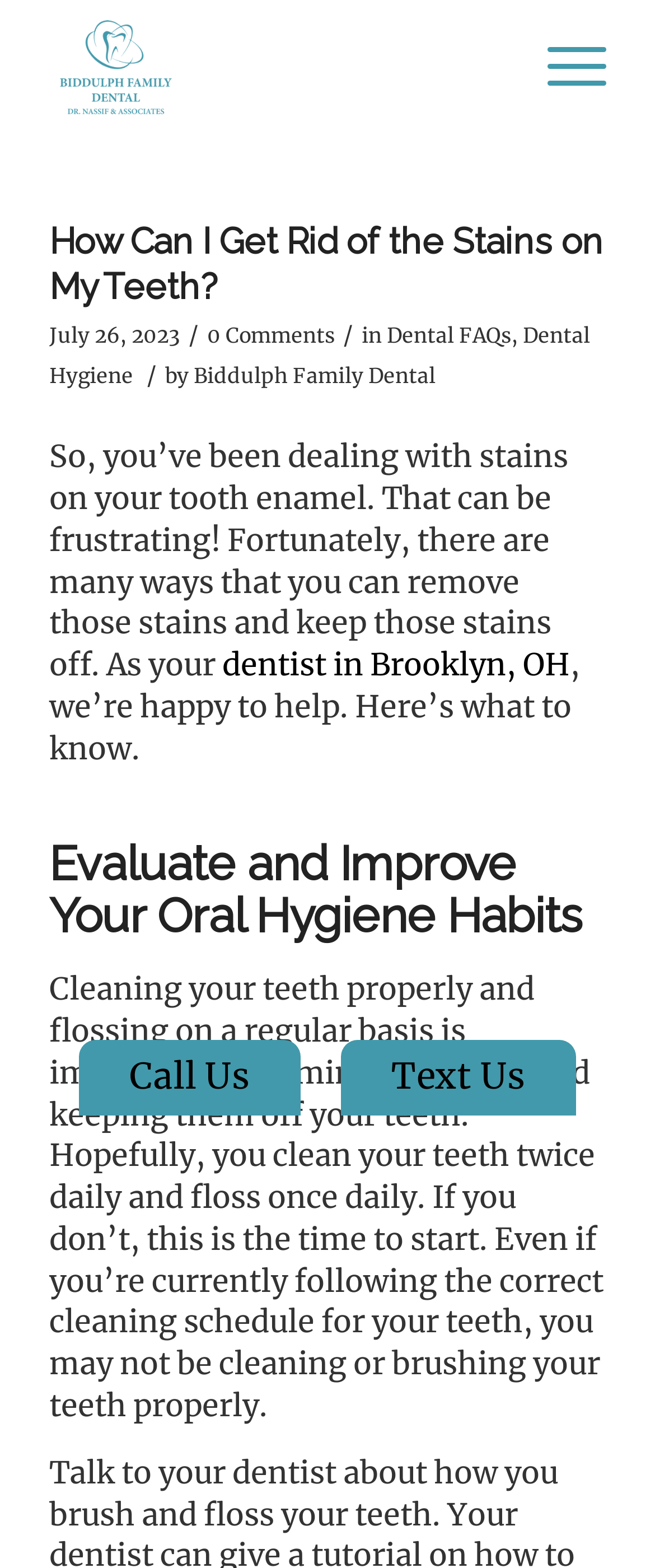Identify the bounding box coordinates for the UI element described as follows: dentist in Brooklyn, OH. Use the format (top-left x, top-left y, bottom-right x, bottom-right y) and ensure all values are floating point numbers between 0 and 1.

[0.339, 0.412, 0.87, 0.436]